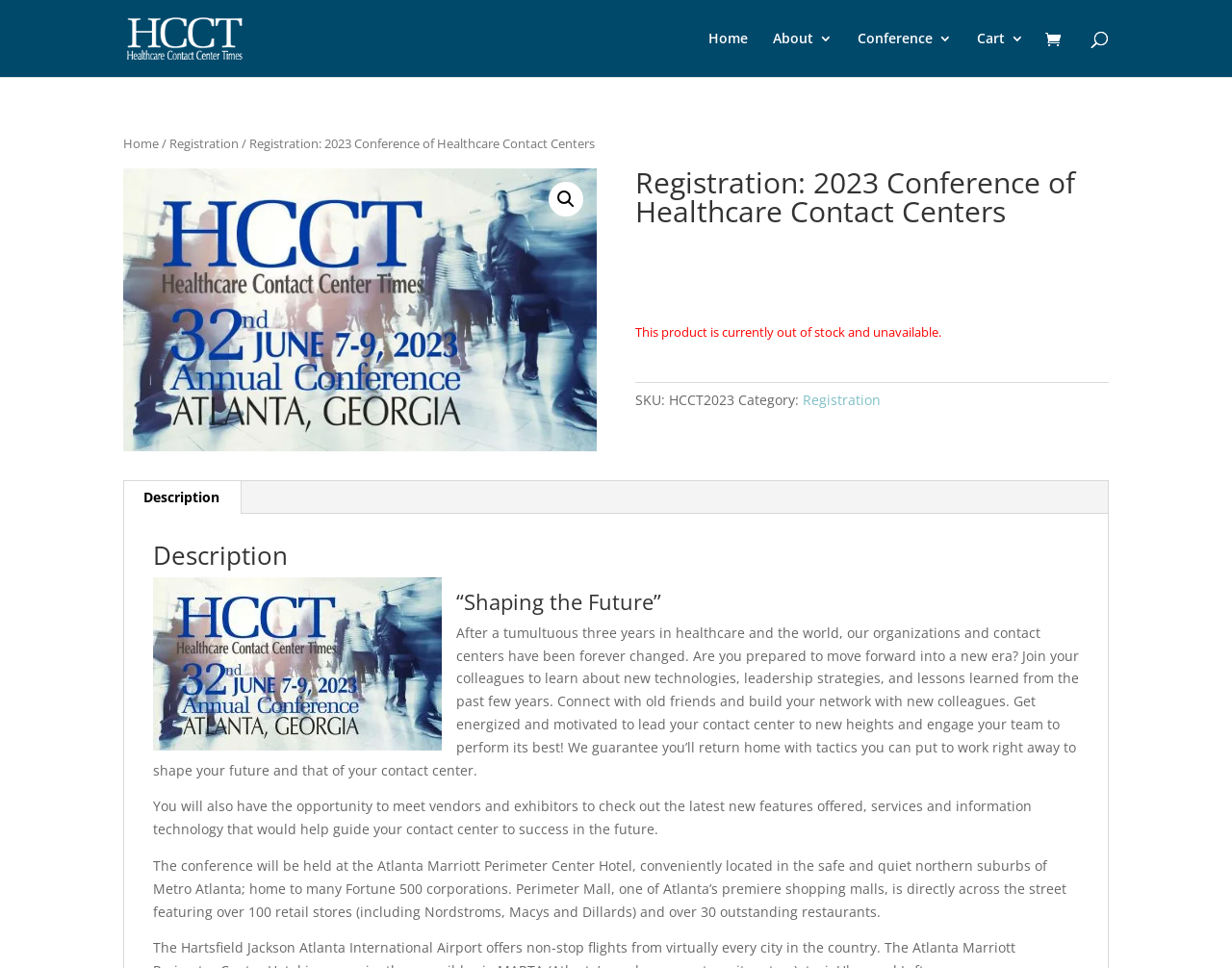Locate the bounding box coordinates of the area that needs to be clicked to fulfill the following instruction: "Click the HCCT - Healthcare Call And Contact Center Conference link". The coordinates should be in the format of four float numbers between 0 and 1, namely [left, top, right, bottom].

[0.103, 0.029, 0.233, 0.047]